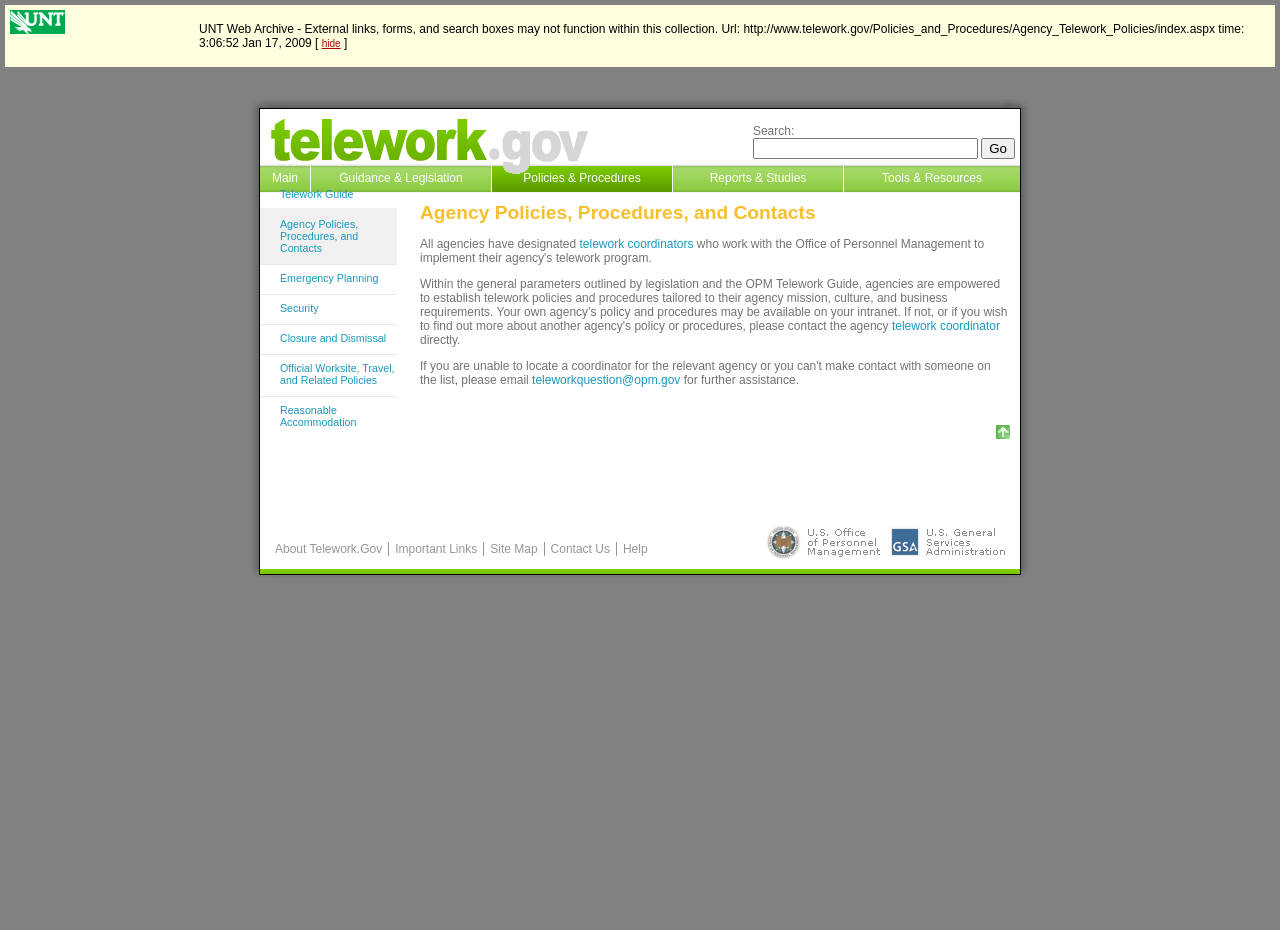How can users get further assistance?
We need a detailed and exhaustive answer to the question. Please elaborate.

The webpage provides an email address, teleworkquestion@opm.gov, where users can reach out for further assistance on telework-related matters.